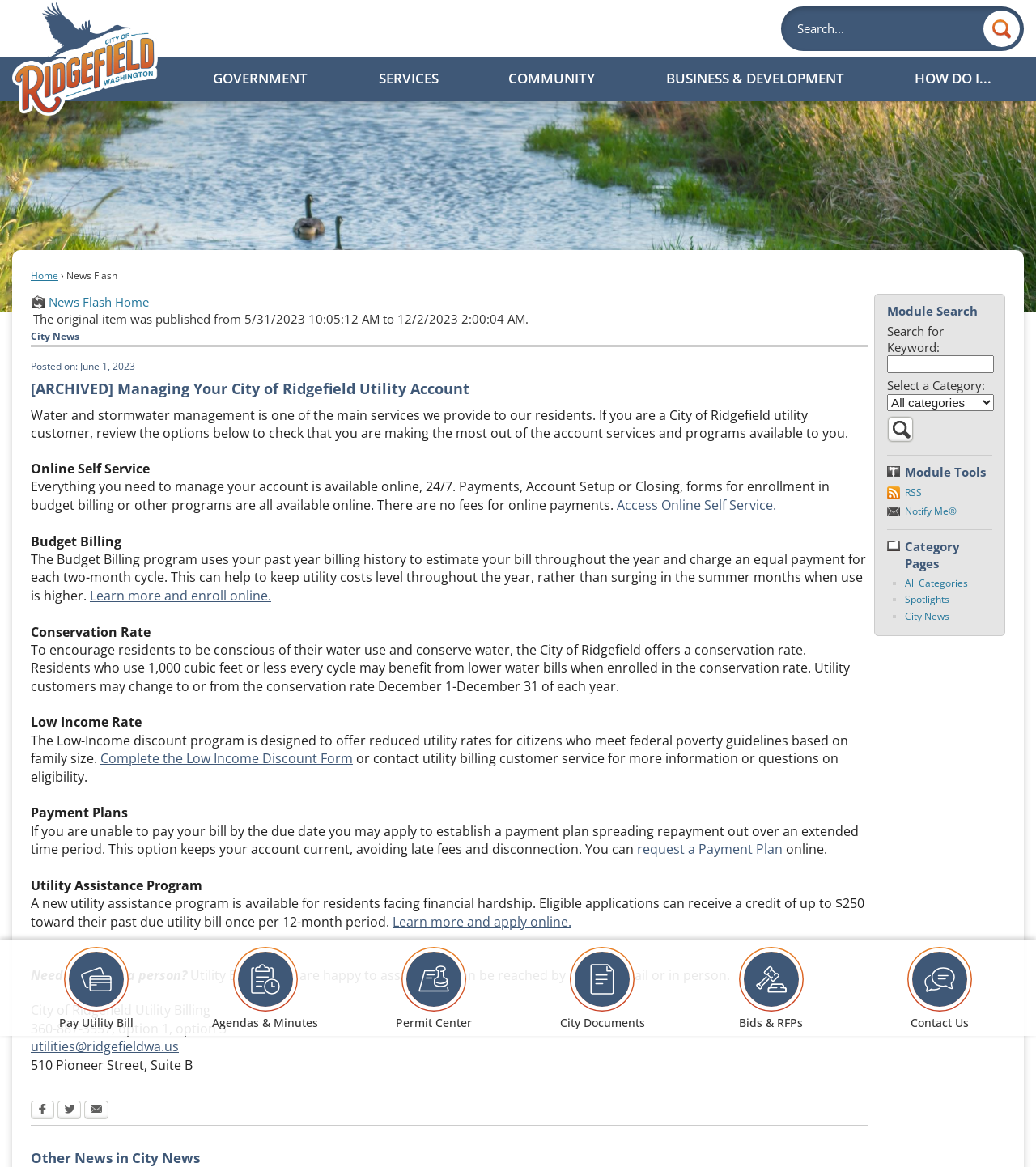What is the name of the city mentioned on this webpage?
Could you give a comprehensive explanation in response to this question?

I found the answer by looking at the text content of the webpage, specifically the heading 'News Flash • Ridgefield, WA • CivicEngage' and other mentions of 'City of Ridgefield' throughout the page.